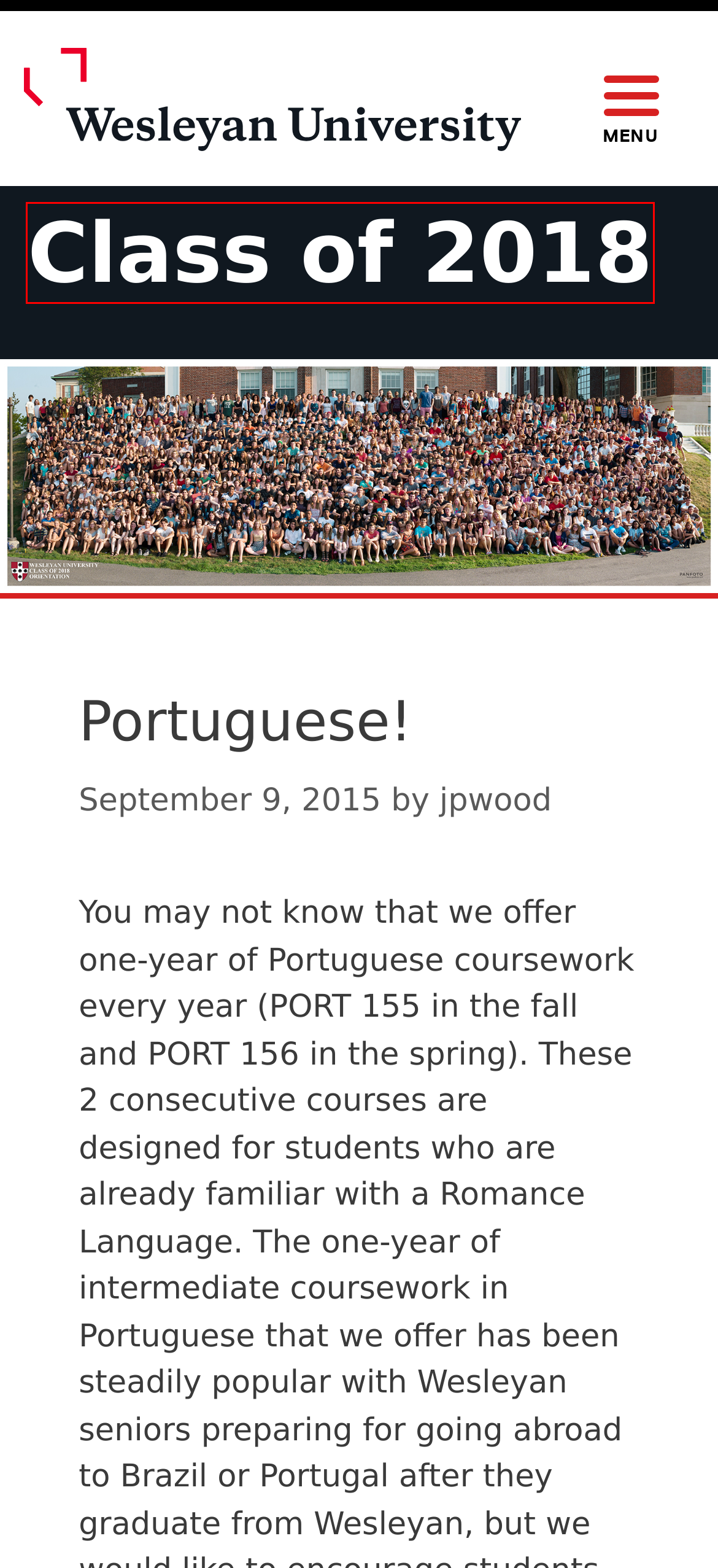With the provided webpage screenshot containing a red bounding box around a UI element, determine which description best matches the new webpage that appears after clicking the selected element. The choices are:
A. Winter Session – Class of 2018
B. June 2014 – Class of 2018
C. Disability Resources – Class of 2018
D. Log In ‹ Class of 2018 — WordPress
E. Class of 2018
F. jpwood – Class of 2018
G. Allbritton Center – Class of 2018
H. Psychology Department – Class of 2018

E